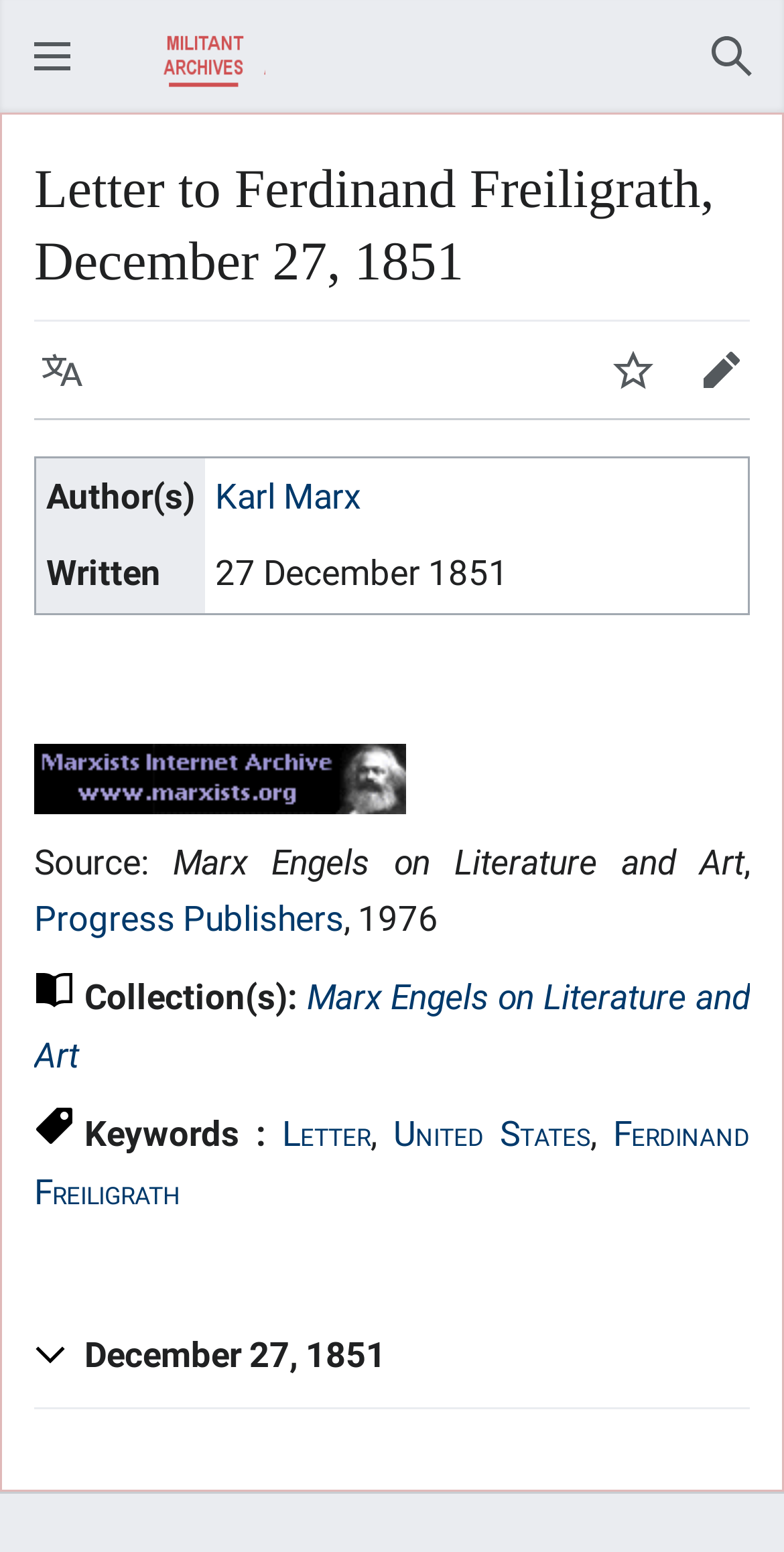Extract the main headline from the webpage and generate its text.

Letter to Ferdinand Freiligrath, December 27, 1851